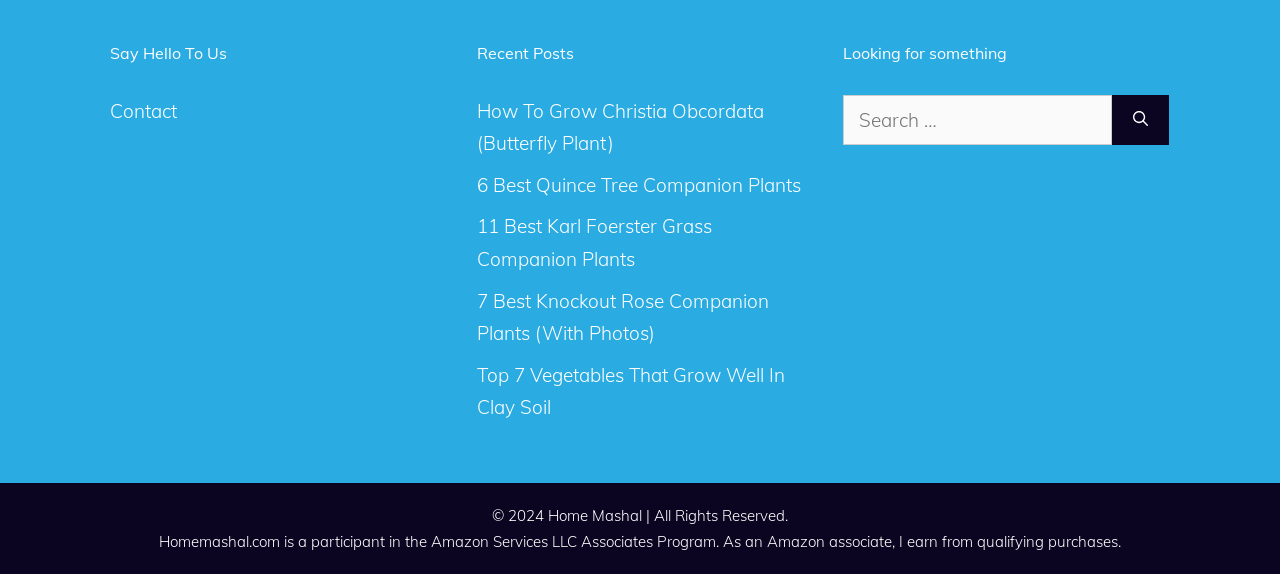What is the affiliate program mentioned on the webpage?
Please use the image to provide a one-word or short phrase answer.

Amazon Services LLC Associates Program